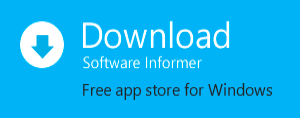What operating system does Software Informer cater to?
From the image, respond using a single word or phrase.

Windows